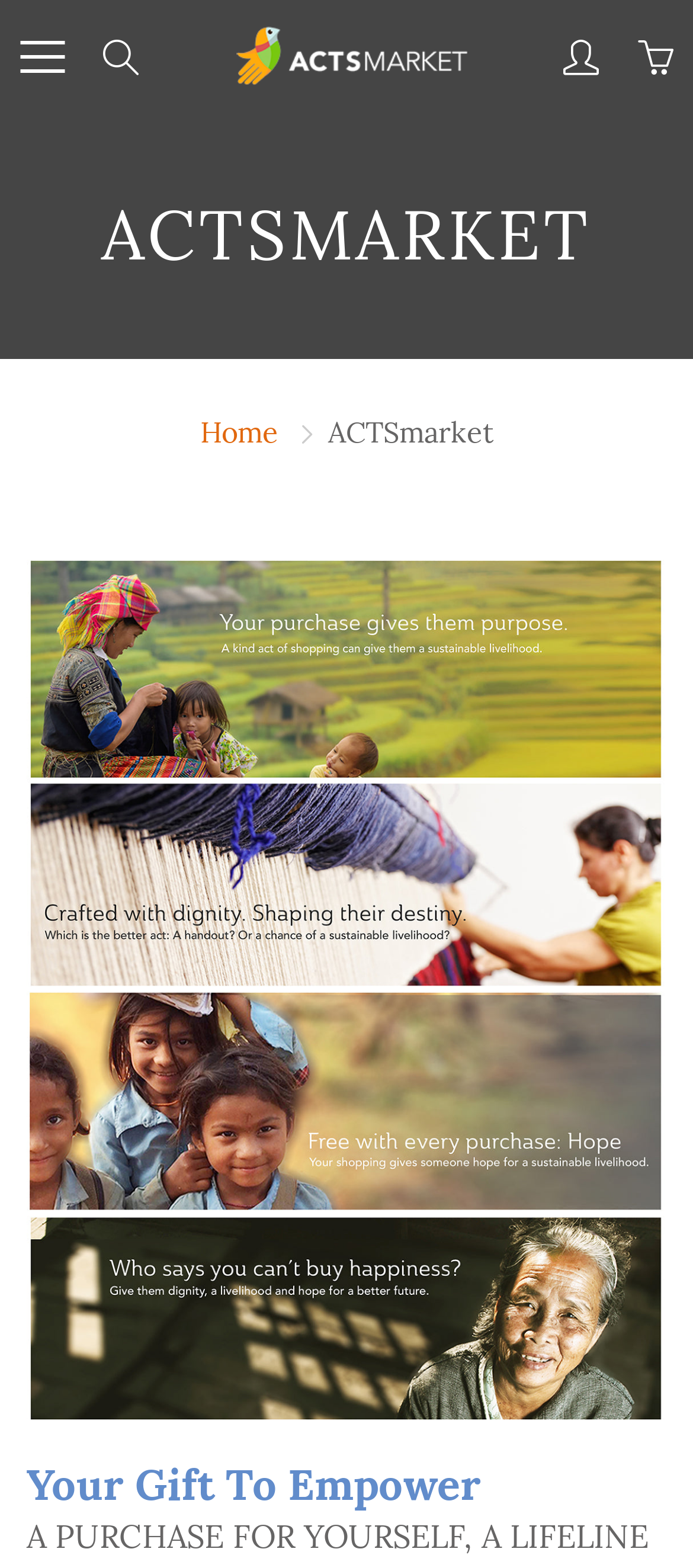Describe the webpage meticulously, covering all significant aspects.

The webpage is an e-commerce shop, ACTSmarket.com, which is a non-profit marketing and enabling organization. At the top left corner, there is a button to toggle the menu. Next to it, there is a search icon represented by '\ue090'. The ACTSmarket logo, an image, is positioned at the top center of the page, with the text 'ACTSmarket' written in a link format beside it. On the top right corner, there are two more links represented by '\ue005' and '\ue04e' icons.

Below the top section, there is a large heading 'ACTSMARKET' that spans across the page. Underneath the heading, there is a link to the 'Home' page, followed by a static text 'ACTSmarket'. 

At the bottom of the page, there is a prominent static text 'Your Gift To Empower', which is likely a slogan or a tagline for the organization.